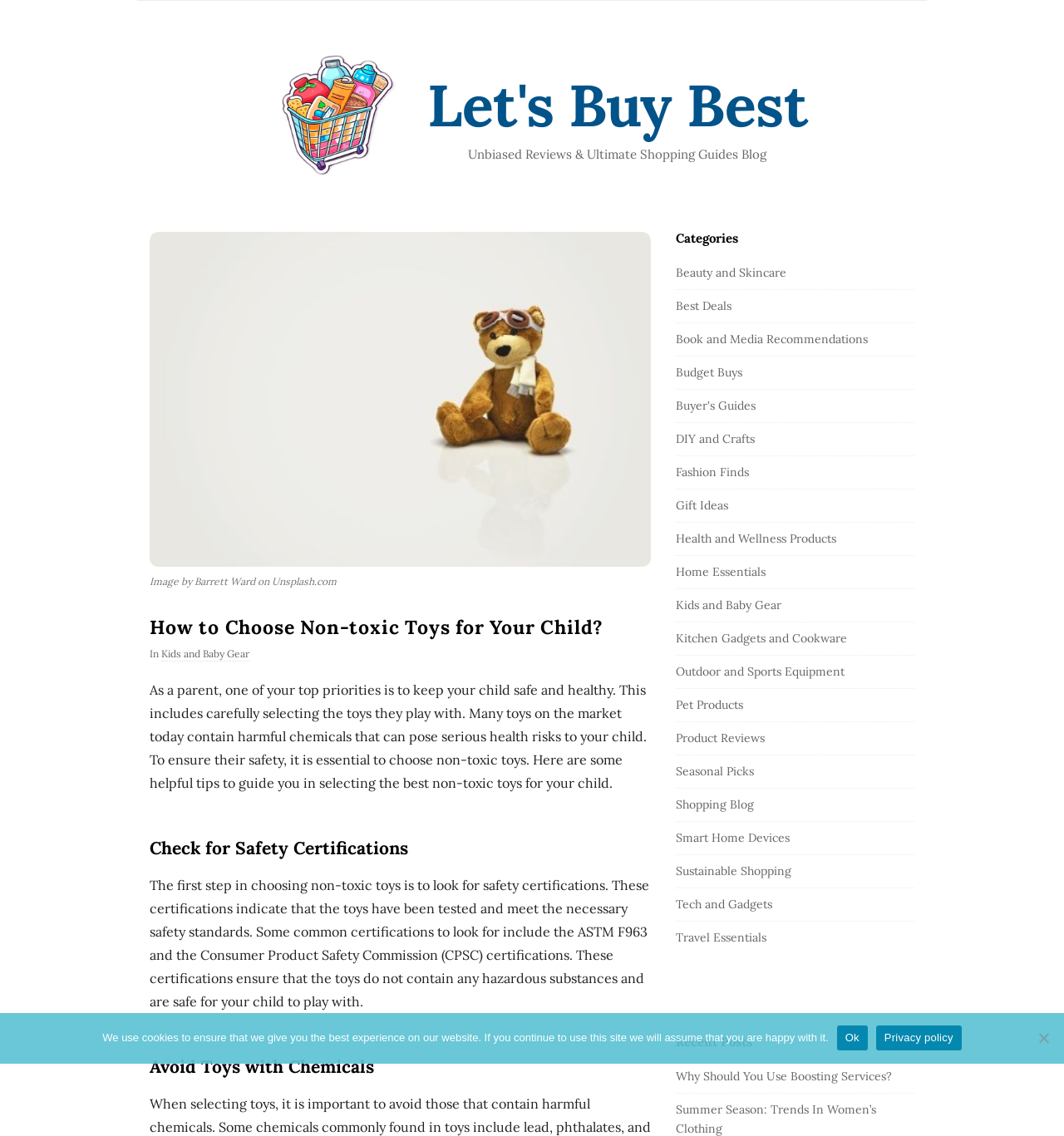What is the topic of the main article?
Carefully examine the image and provide a detailed answer to the question.

The topic of the main article is 'Non-toxic Toys' which is indicated by the heading 'How to Choose Non-toxic Toys for Your Child?' and the content of the article.